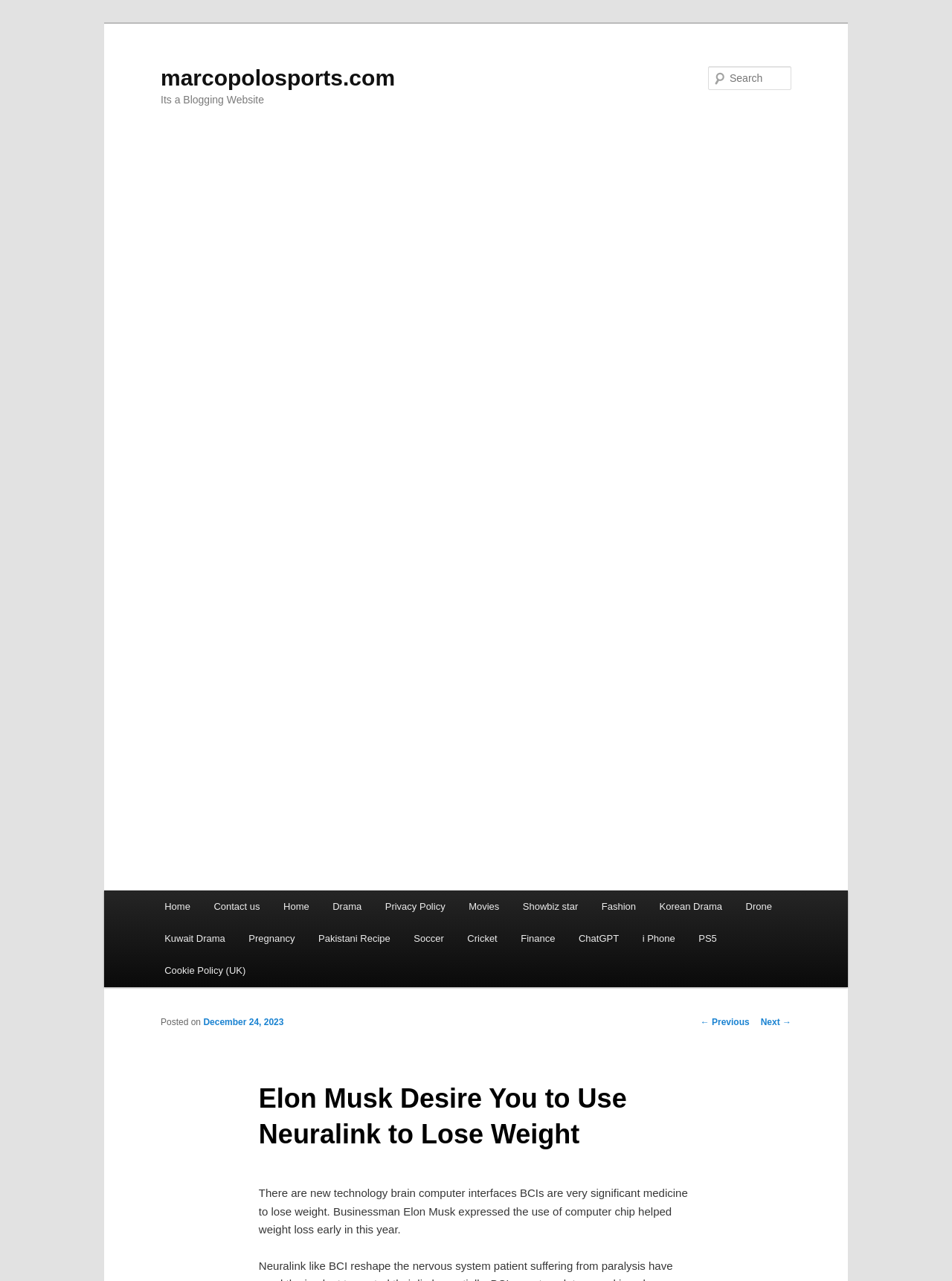Find the bounding box coordinates of the element to click in order to complete the given instruction: "Visit the home page."

None